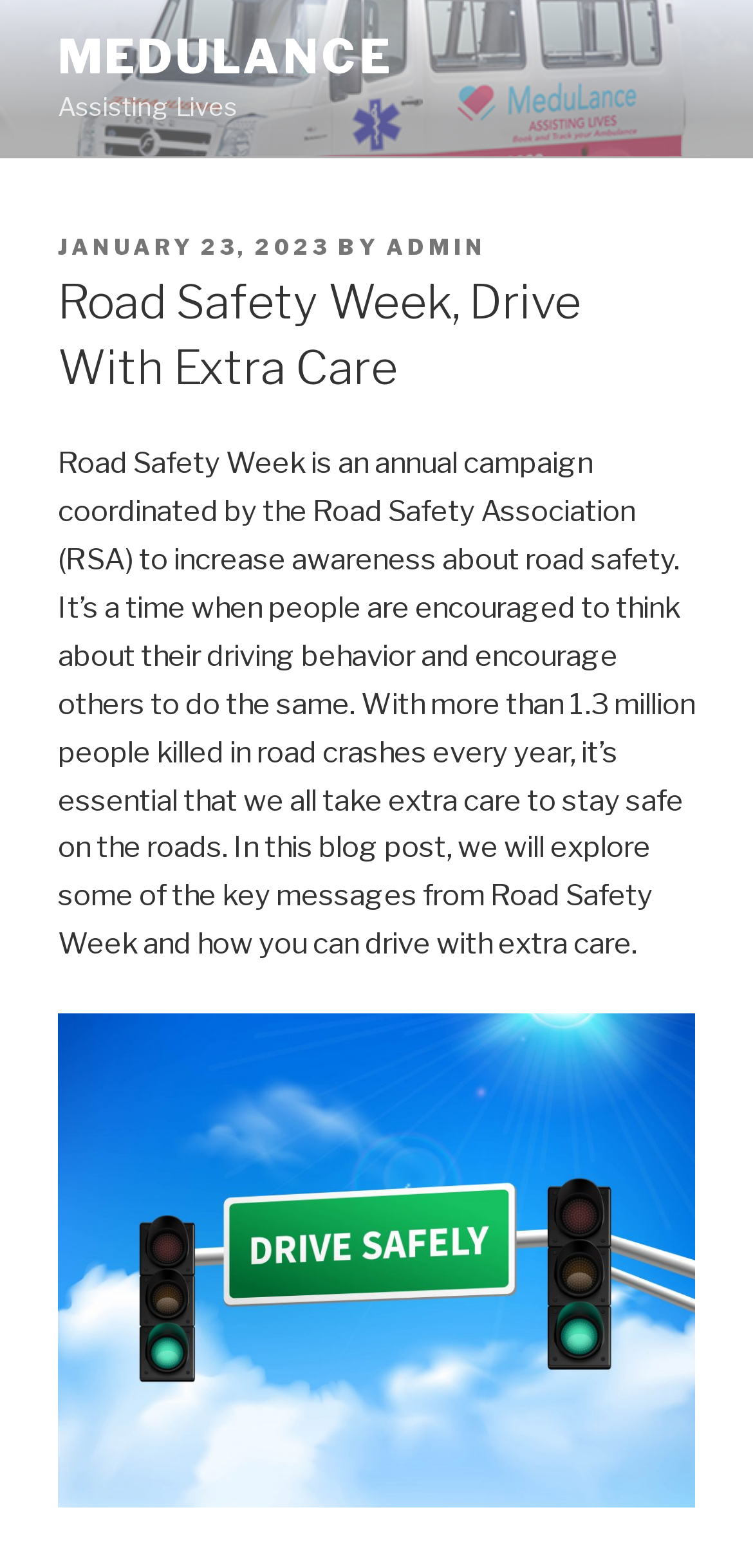What is the name of the organization behind Road Safety Week?
Please provide a single word or phrase answer based on the image.

Road Safety Association